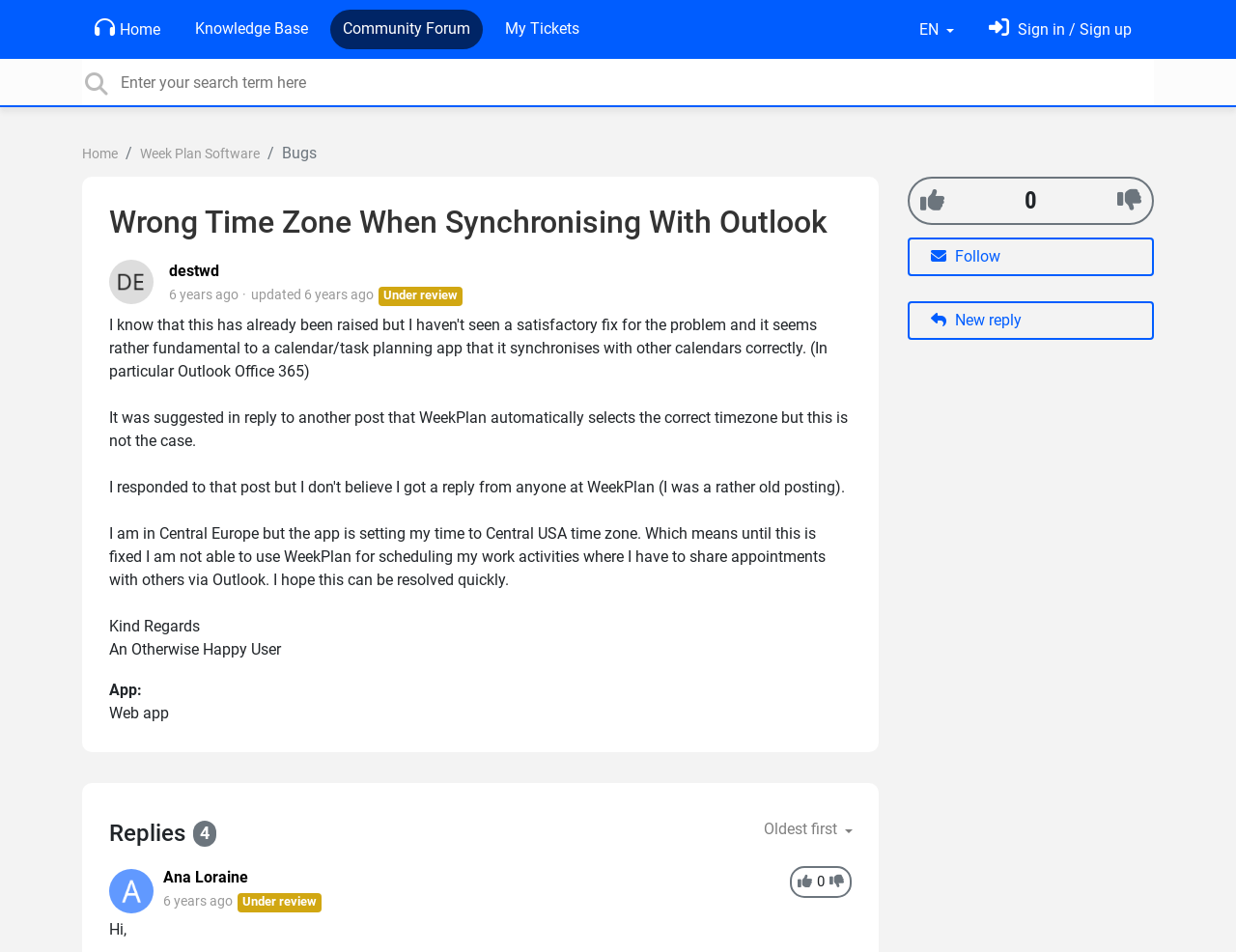Please specify the bounding box coordinates for the clickable region that will help you carry out the instruction: "Go to the community forum".

[0.271, 0.01, 0.387, 0.051]